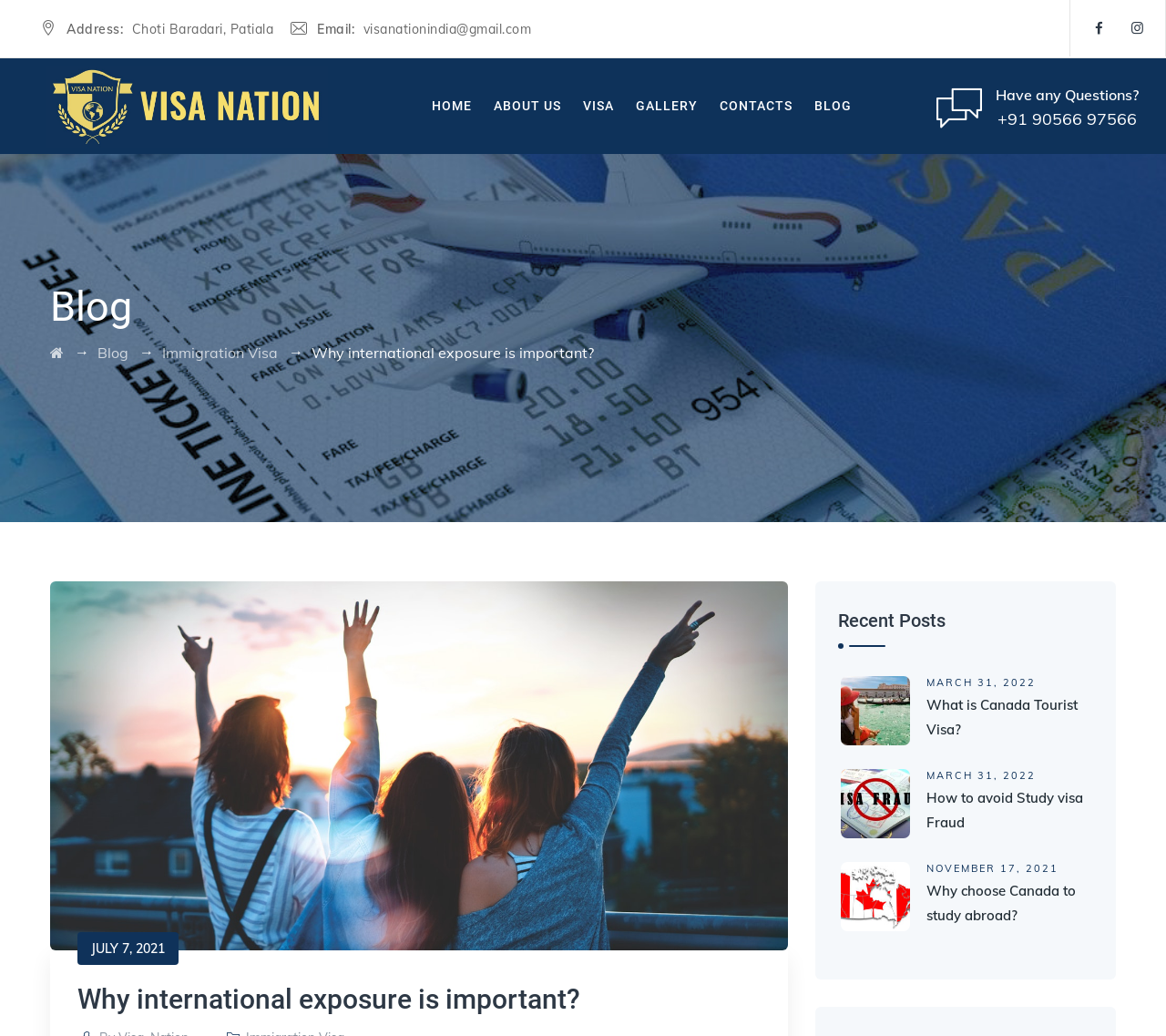Answer the question in one word or a short phrase:
What is the address of VISA NATION?

Choti Baradari, Patiala